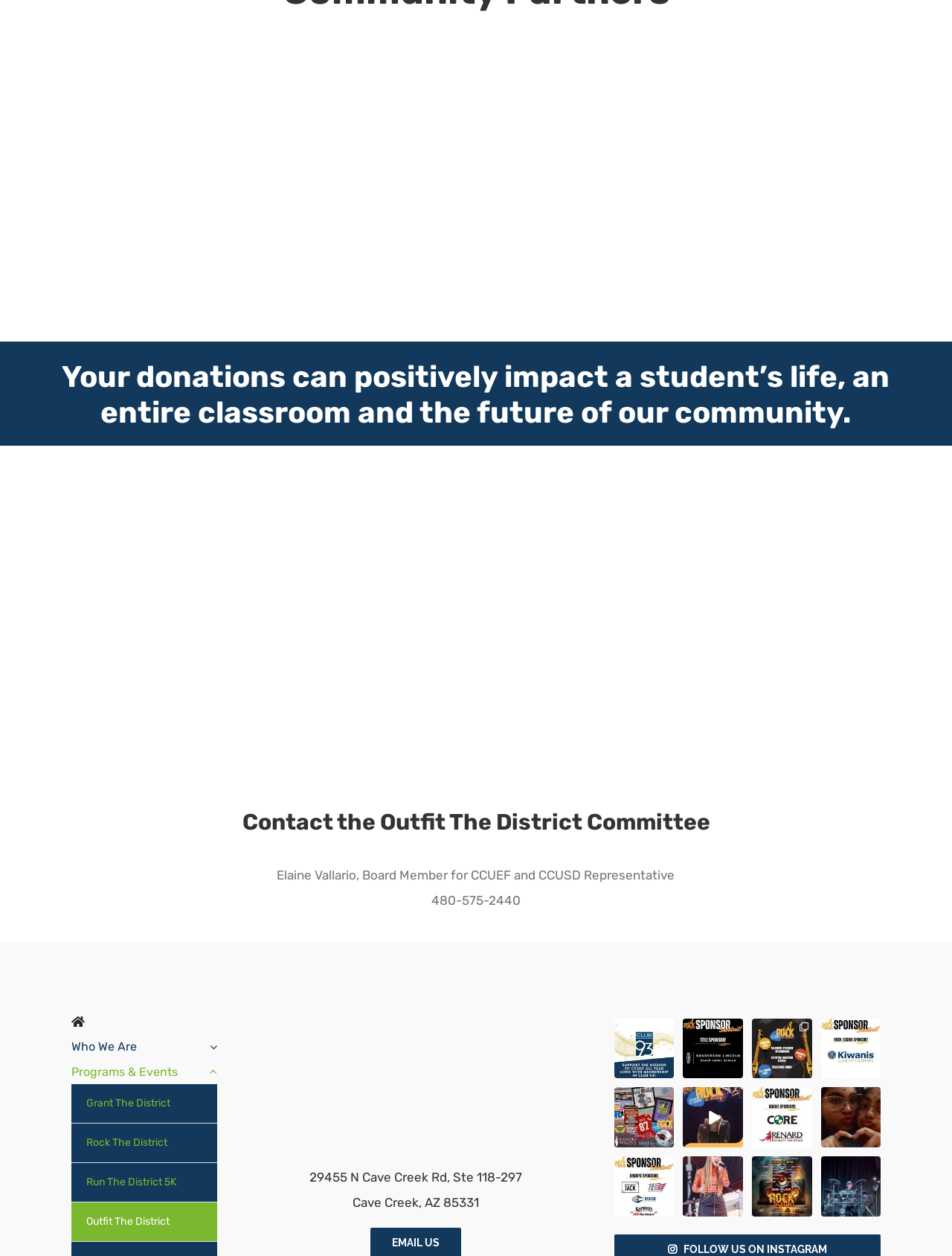Give a short answer using one word or phrase for the question:
What is the title sponsor of the event?

Sanderson Lincoln